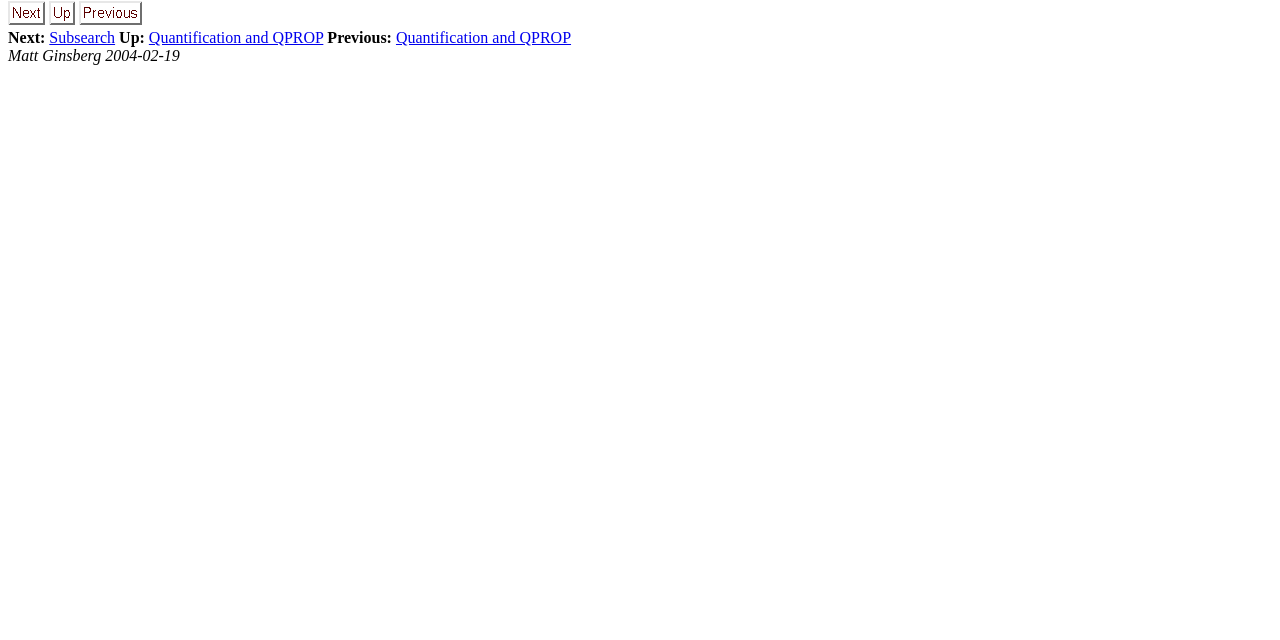Provide the bounding box coordinates of the HTML element described by the text: "Quantification and QPROP". The coordinates should be in the format [left, top, right, bottom] with values between 0 and 1.

[0.116, 0.045, 0.253, 0.072]